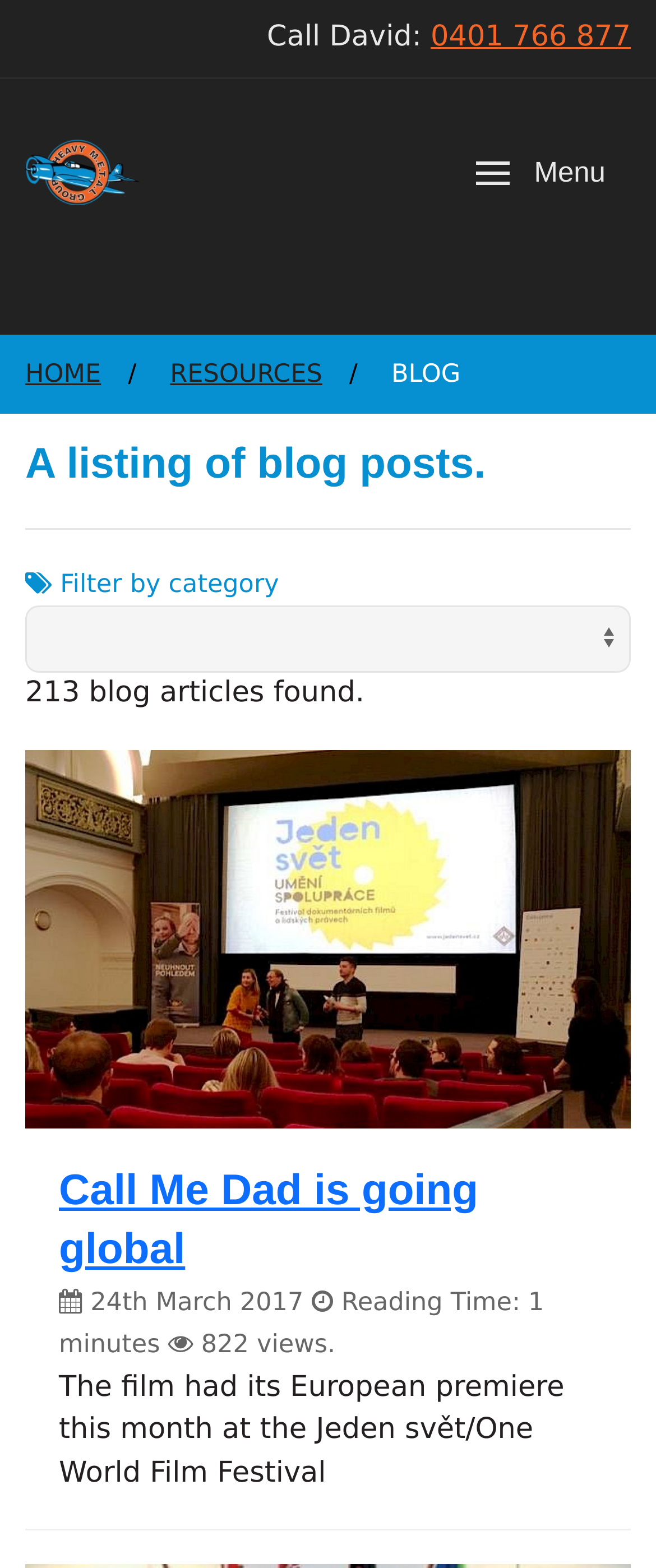Using the information in the image, could you please answer the following question in detail:
What is the title of the first blog post?

I found the answer by looking at the heading element that says 'Call Me Dad is going global' and its corresponding link element with the same text.